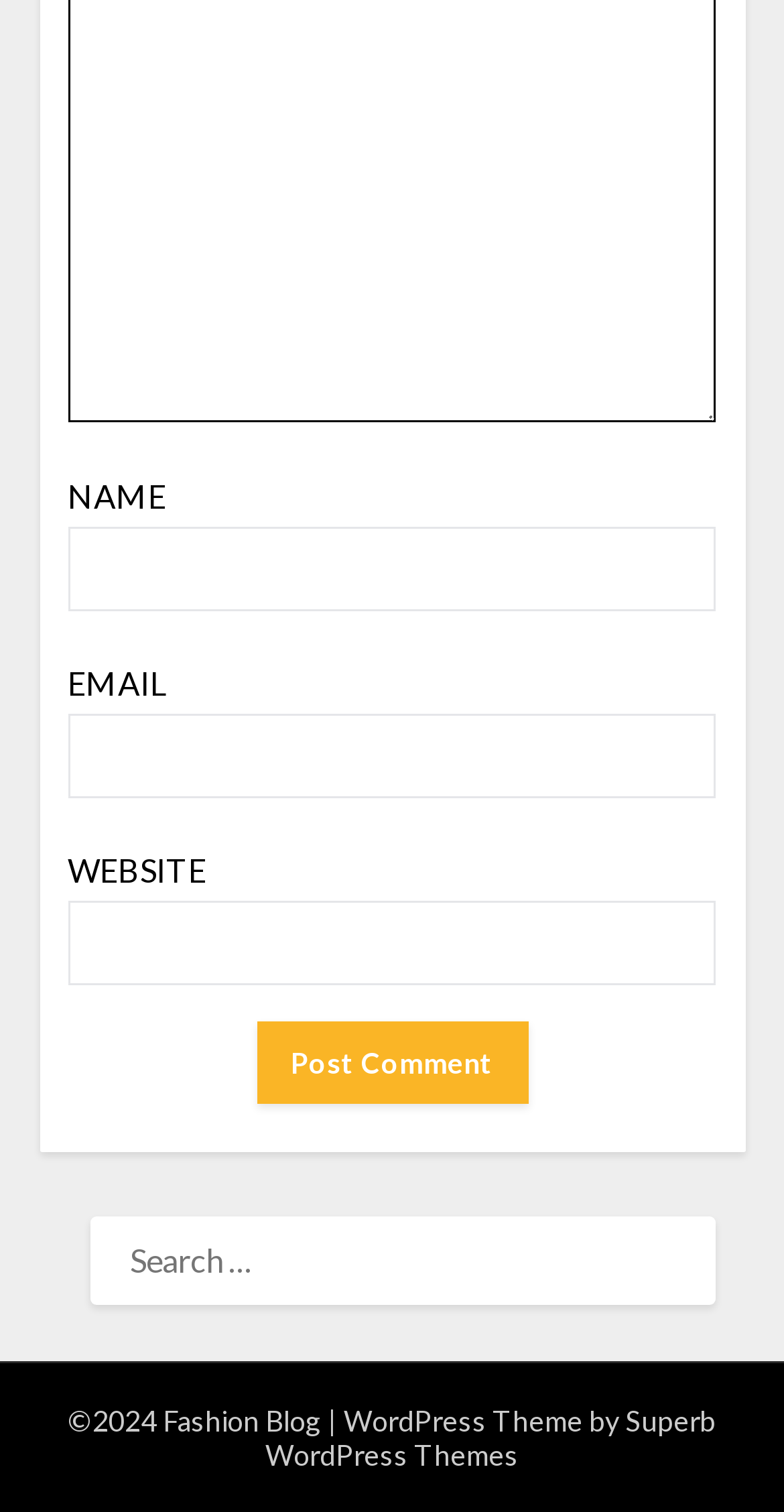What is the search function for?
Examine the screenshot and reply with a single word or phrase.

Search the blog